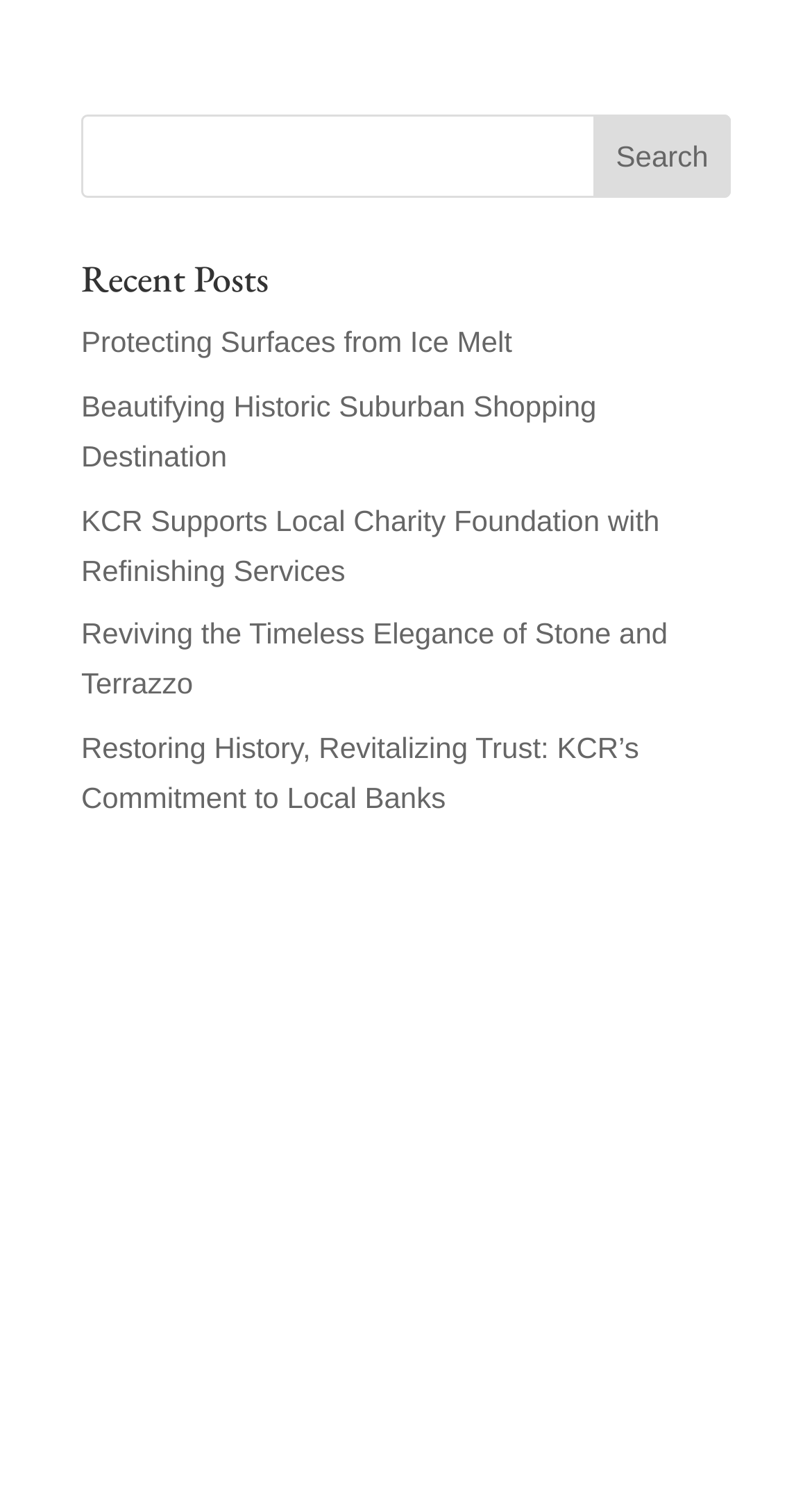Given the description "Beautifying Historic Suburban Shopping Destination", provide the bounding box coordinates of the corresponding UI element.

[0.1, 0.261, 0.735, 0.317]